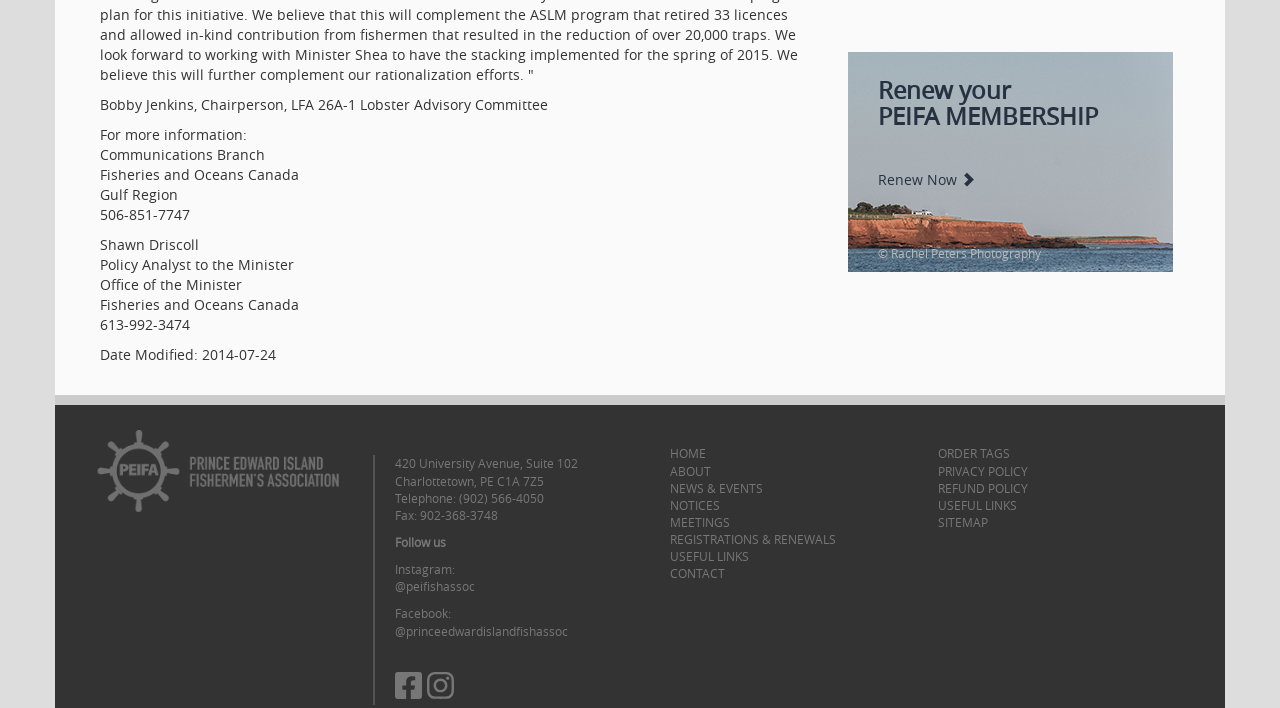Please identify the bounding box coordinates of the element that needs to be clicked to perform the following instruction: "Visit HOME page".

[0.523, 0.629, 0.552, 0.652]